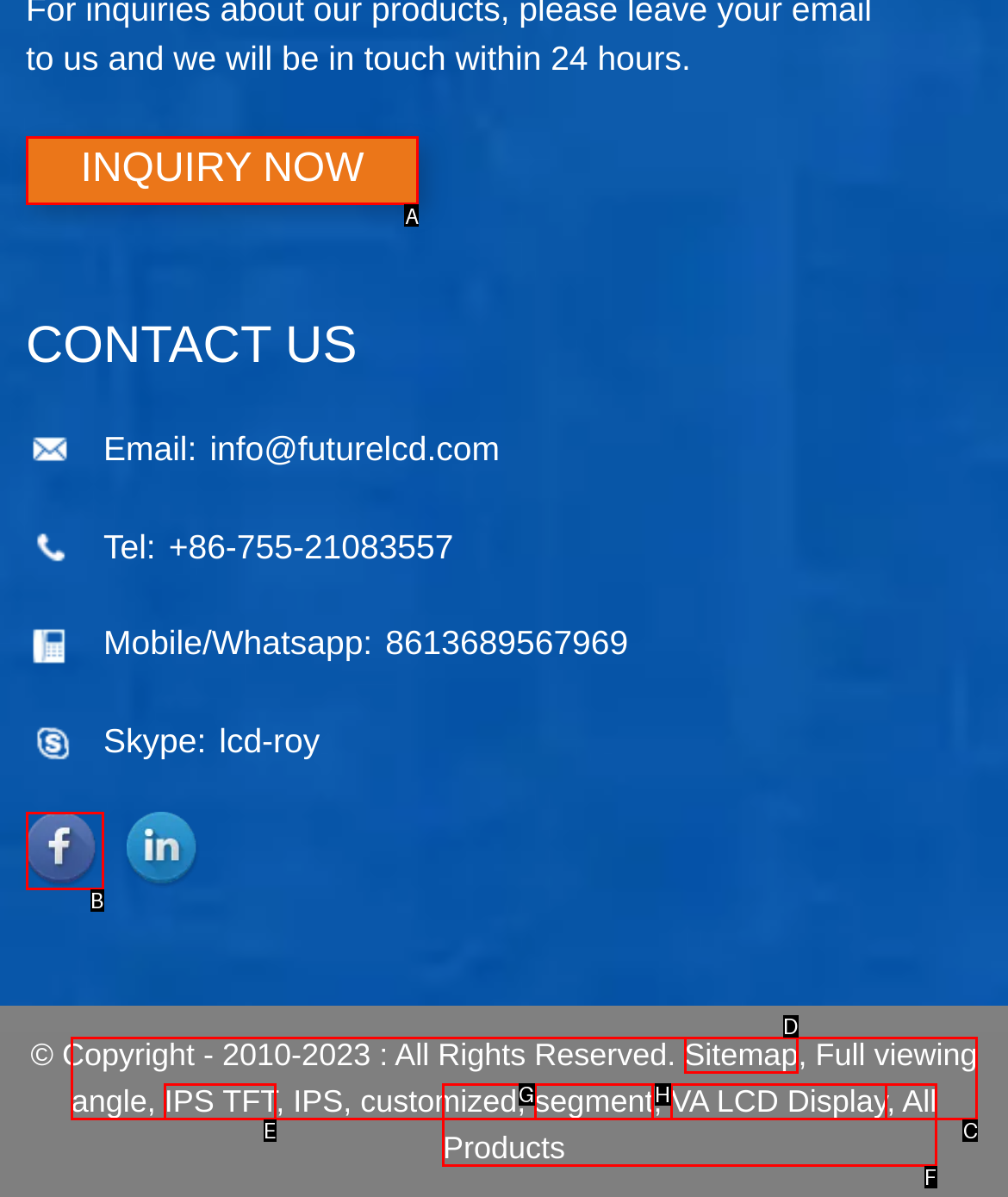Provide the letter of the HTML element that you need to click on to perform the task: Click on the 'INQUIRY NOW' link.
Answer with the letter corresponding to the correct option.

A